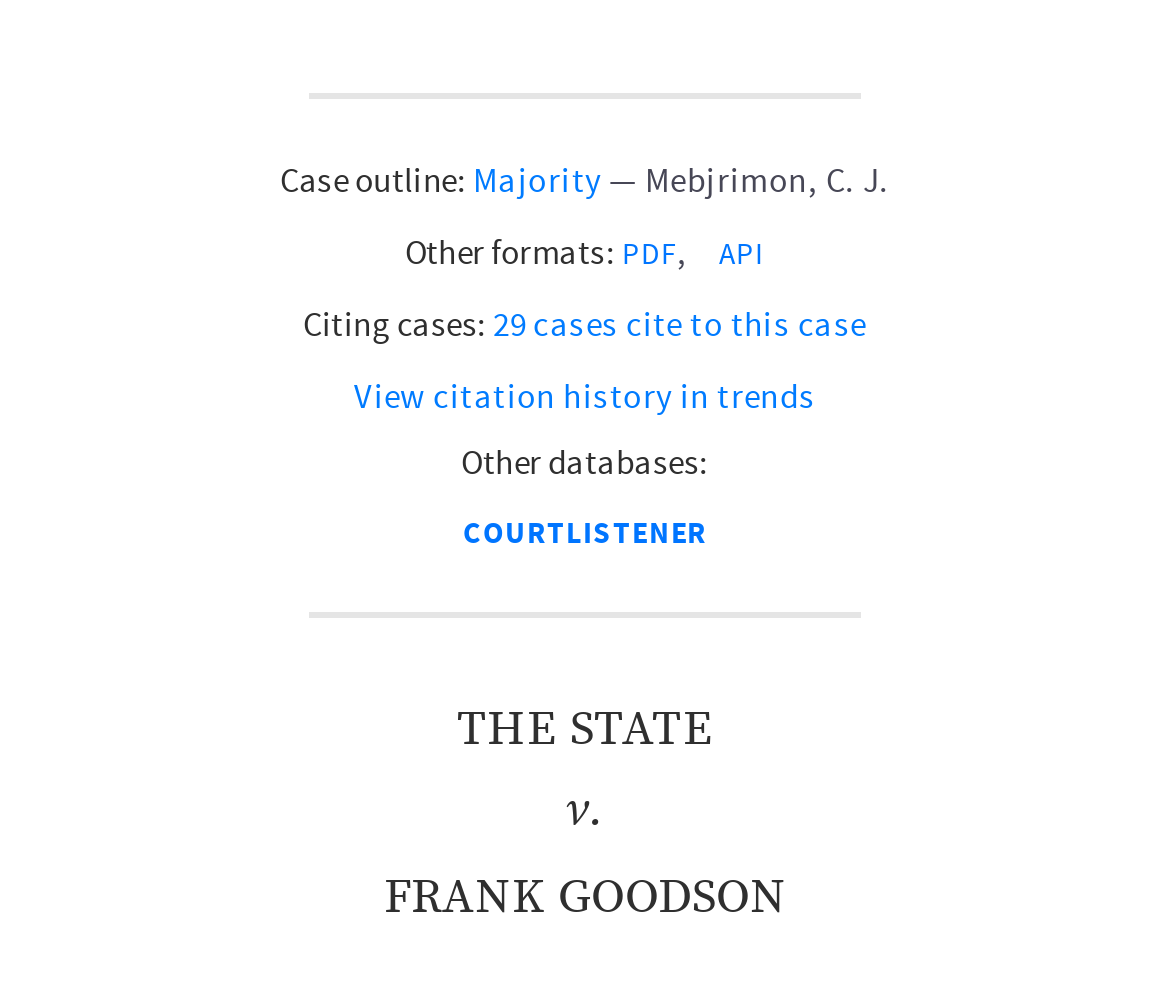Find the bounding box coordinates for the HTML element described as: "PDF". The coordinates should consist of four float values between 0 and 1, i.e., [left, top, right, bottom].

[0.531, 0.233, 0.579, 0.278]